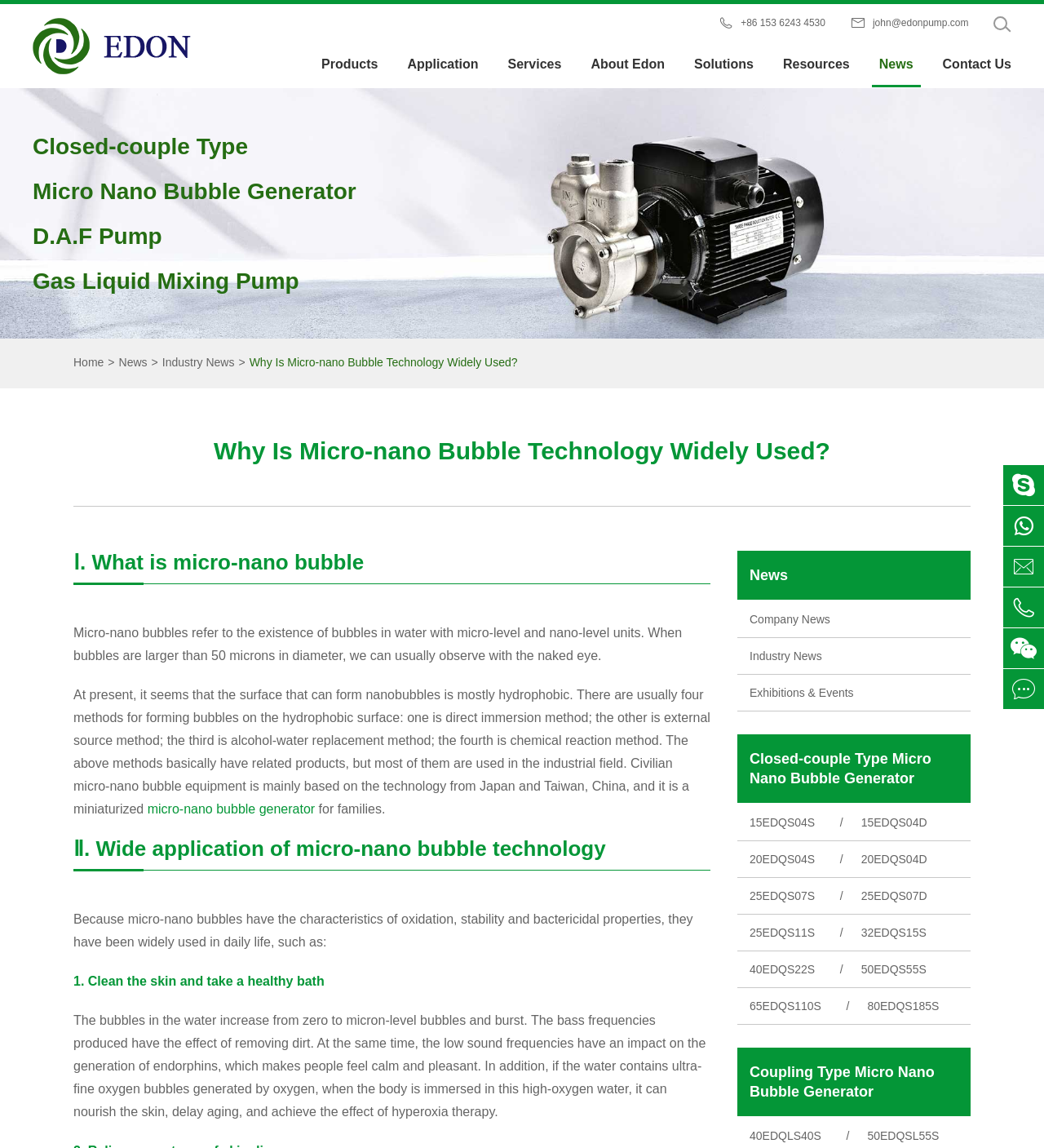Please provide a brief answer to the question using only one word or phrase: 
What is the diameter of bubbles that can be observed with the naked eye?

50 microns